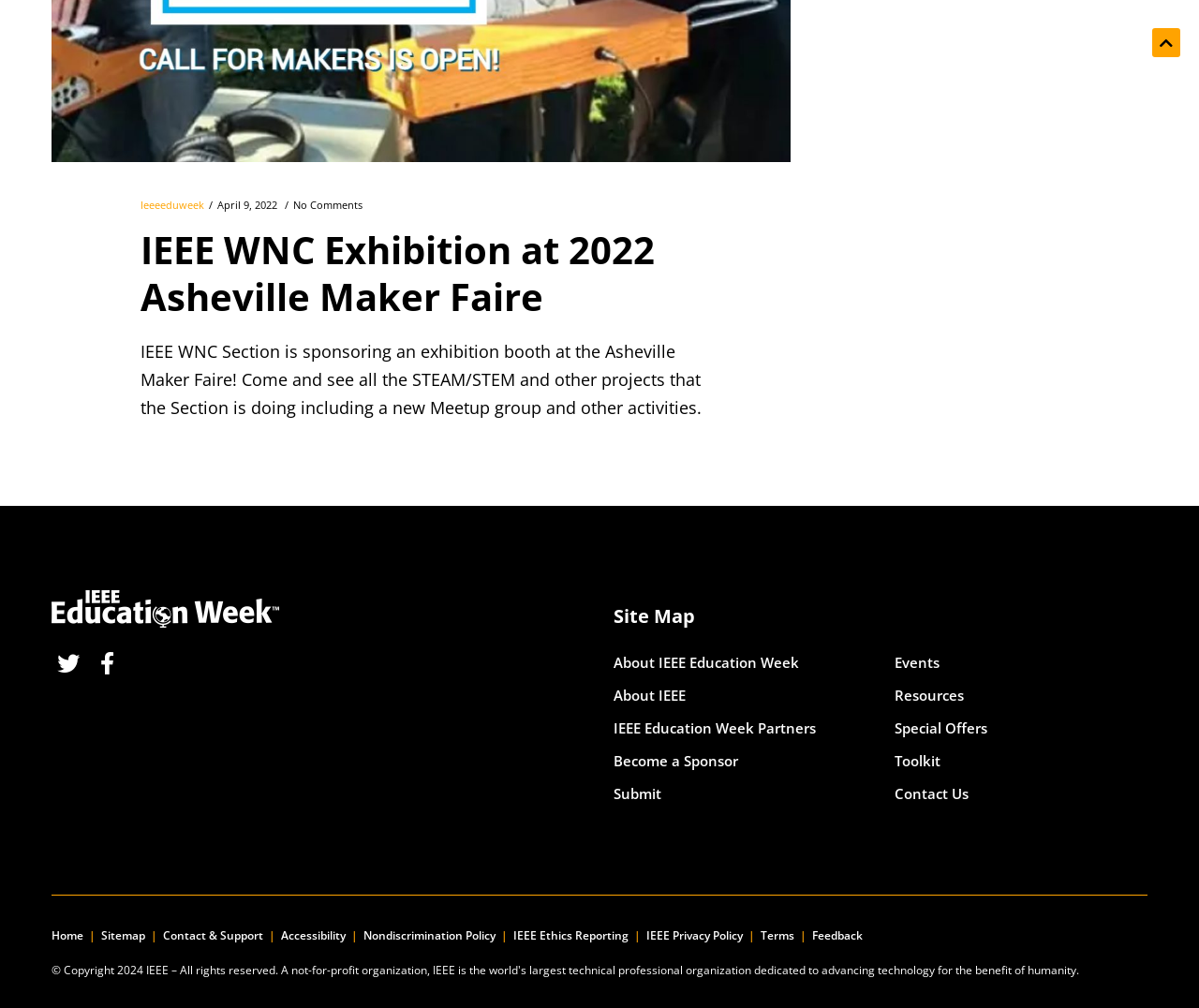Indicate the bounding box coordinates of the clickable region to achieve the following instruction: "Go to the Home page."

[0.043, 0.92, 0.07, 0.936]